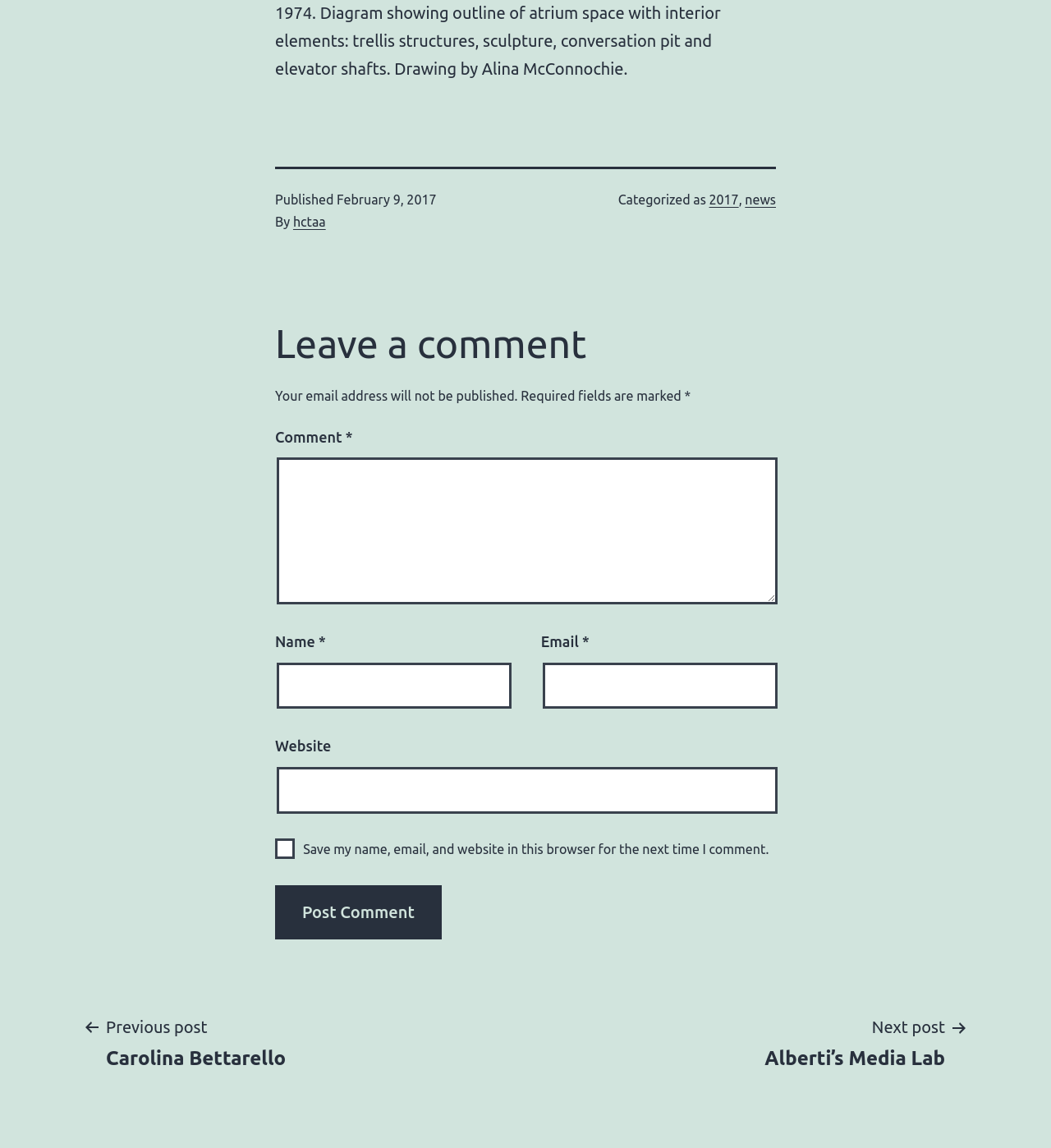Please determine the bounding box coordinates of the area that needs to be clicked to complete this task: 'Leave a comment'. The coordinates must be four float numbers between 0 and 1, formatted as [left, top, right, bottom].

[0.262, 0.277, 0.738, 0.321]